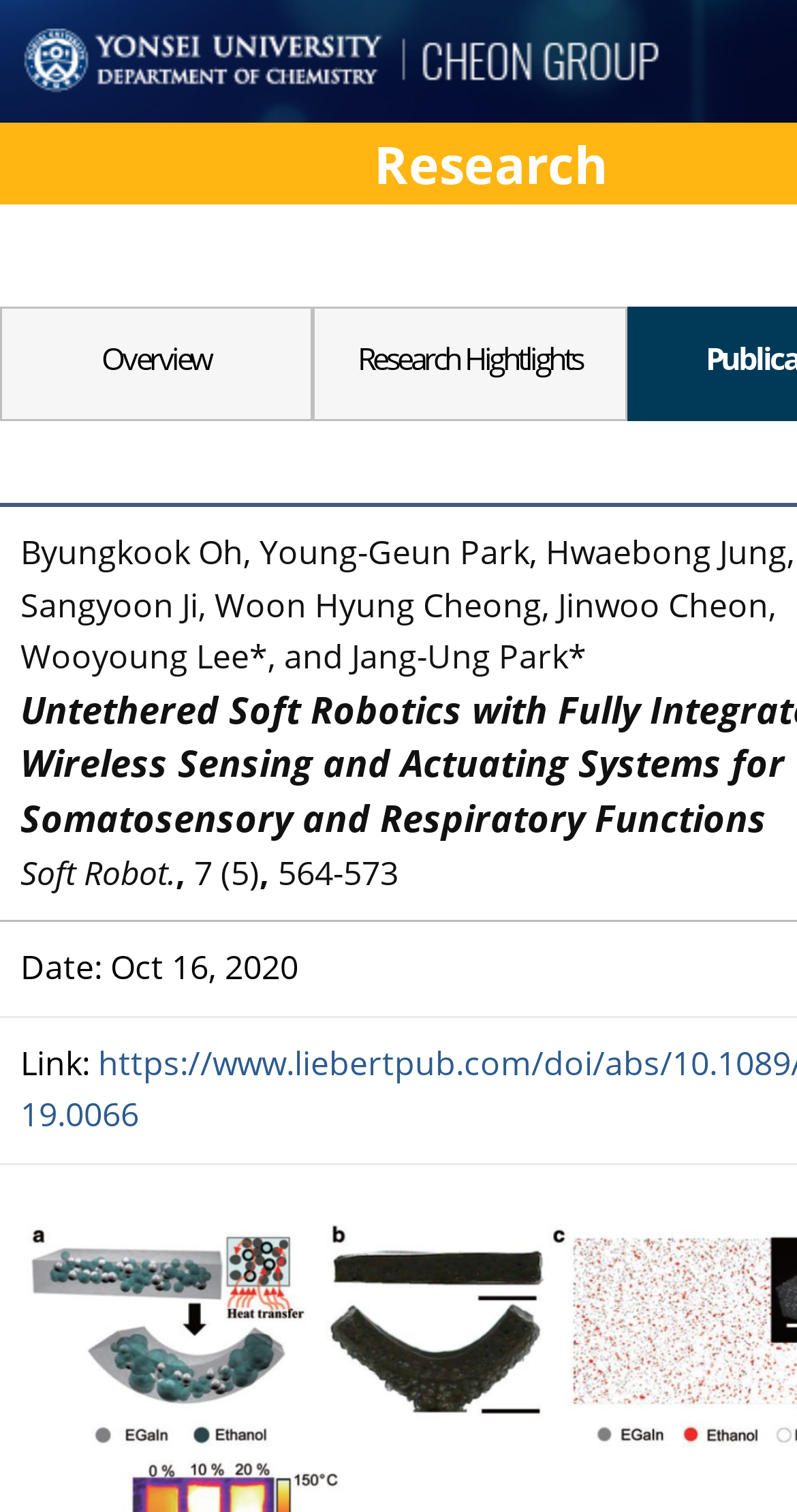Predict the bounding box of the UI element based on the description: "parent_node: Enroll Now aria-label="Toggle navigation"". The coordinates should be four float numbers between 0 and 1, formatted as [left, top, right, bottom].

None